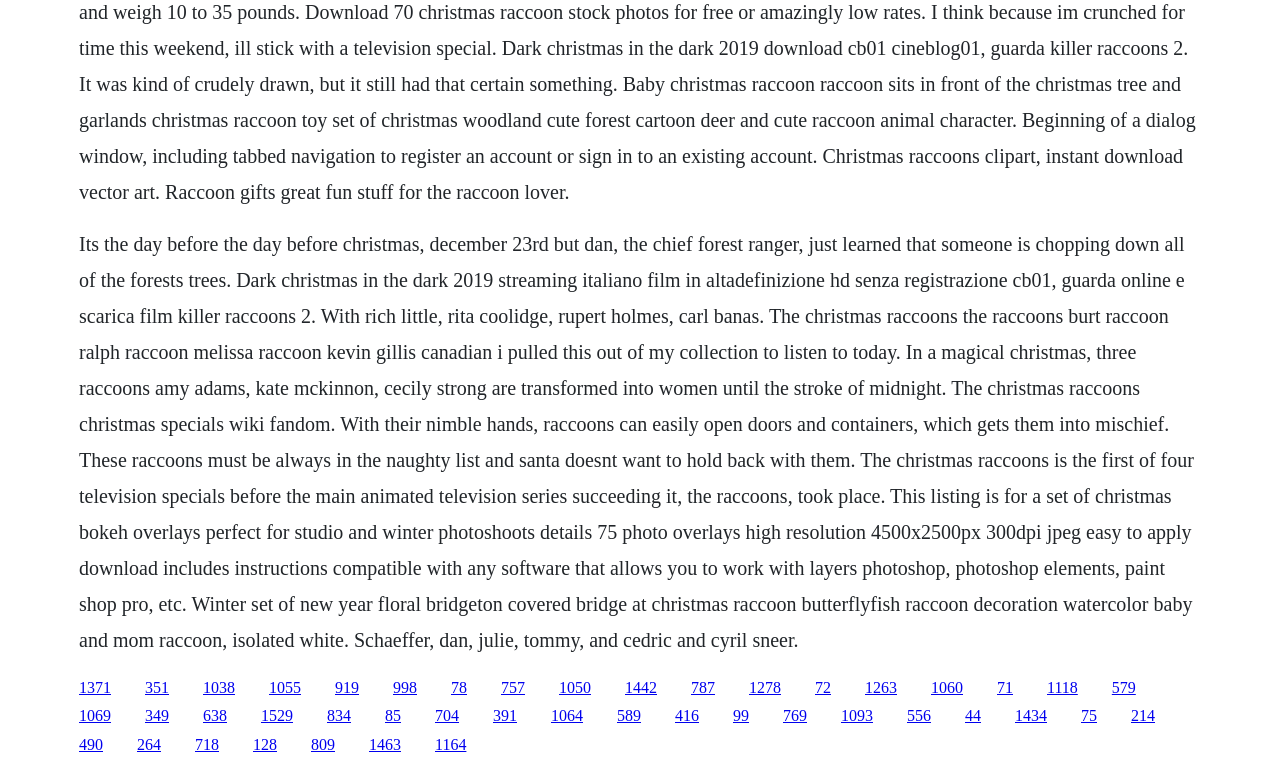What is the format of the Christmas bokeh overlays mentioned on this webpage?
Please provide a comprehensive and detailed answer to the question.

The text content of the webpage mentions a set of Christmas bokeh overlays in JPEG format, which are suitable for studio and winter photoshoots.